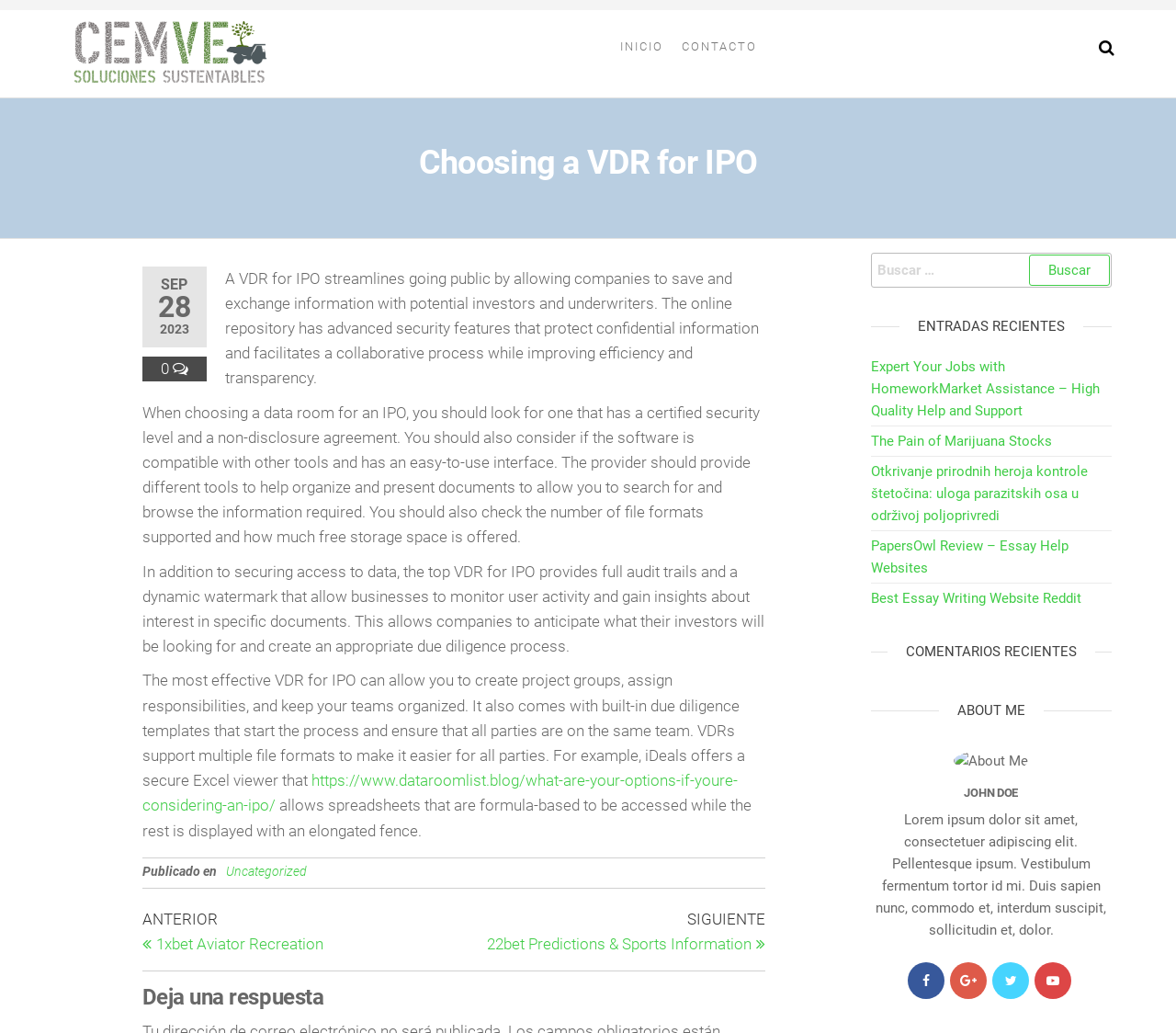Extract the primary header of the webpage and generate its text.

Choosing a VDR for IPO